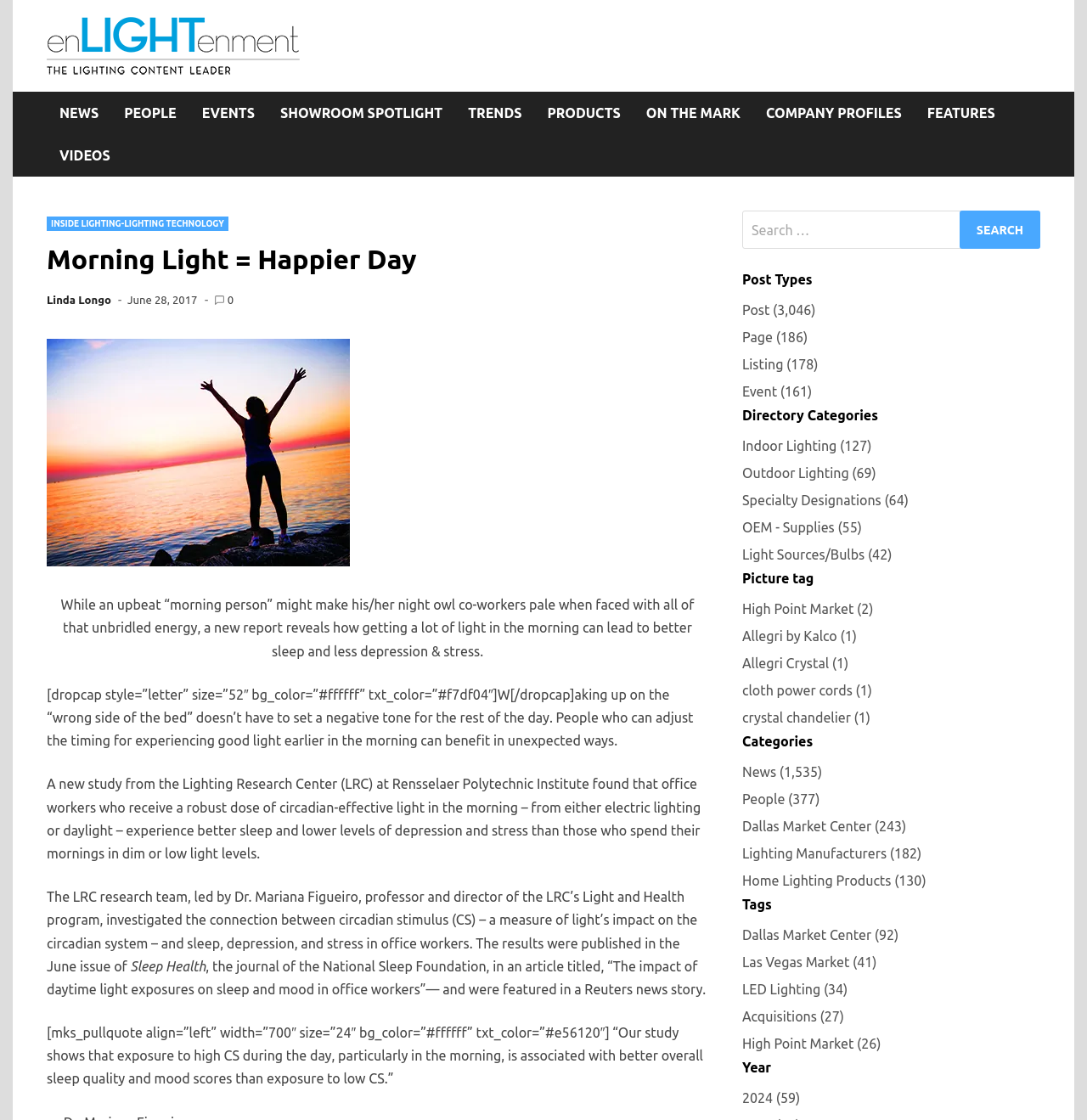Using the information in the image, give a detailed answer to the following question: How many post types are listed on the webpage?

The webpage lists four post types: Post, Page, Listing, and Event, which can be found under the 'Post Types' heading.